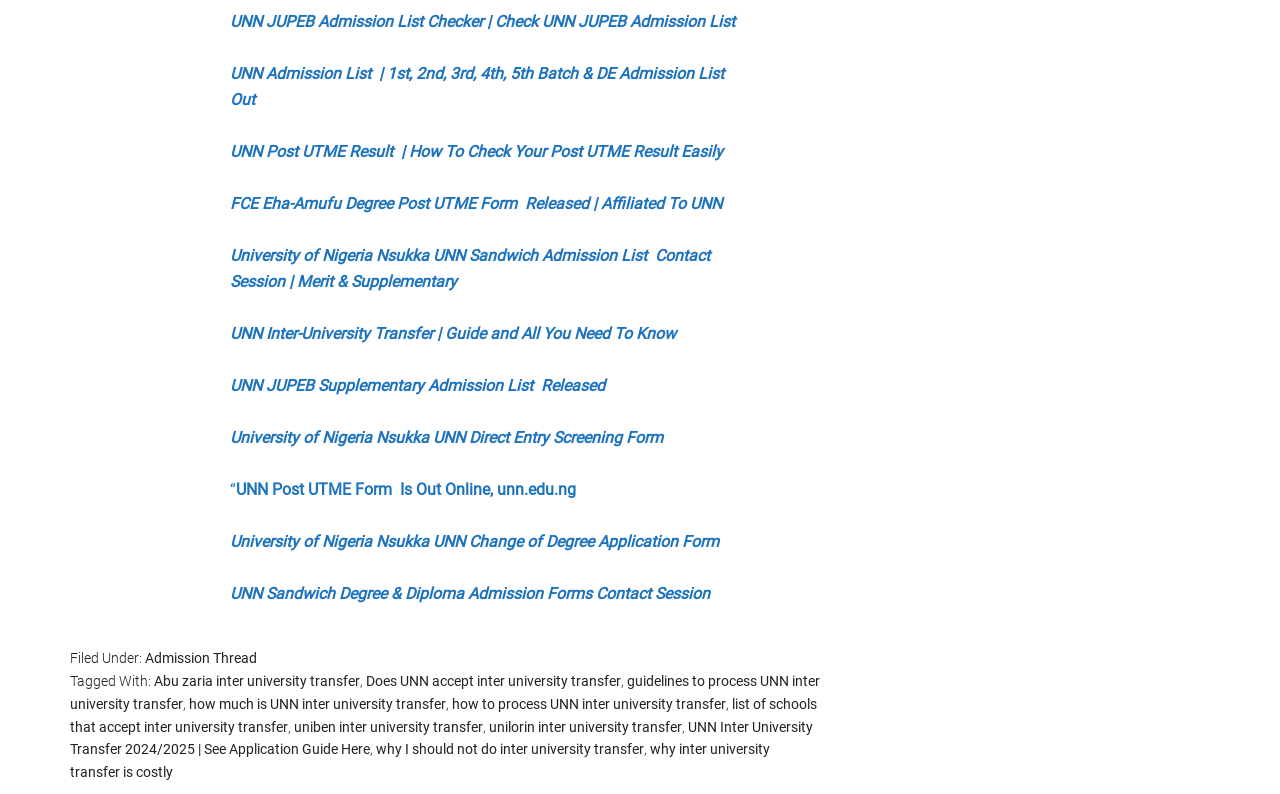Bounding box coordinates are specified in the format (top-left x, top-left y, bottom-right x, bottom-right y). All values are floating point numbers bounded between 0 and 1. Please provide the bounding box coordinate of the region this sentence describes: uniben inter university transfer

[0.23, 0.905, 0.377, 0.925]